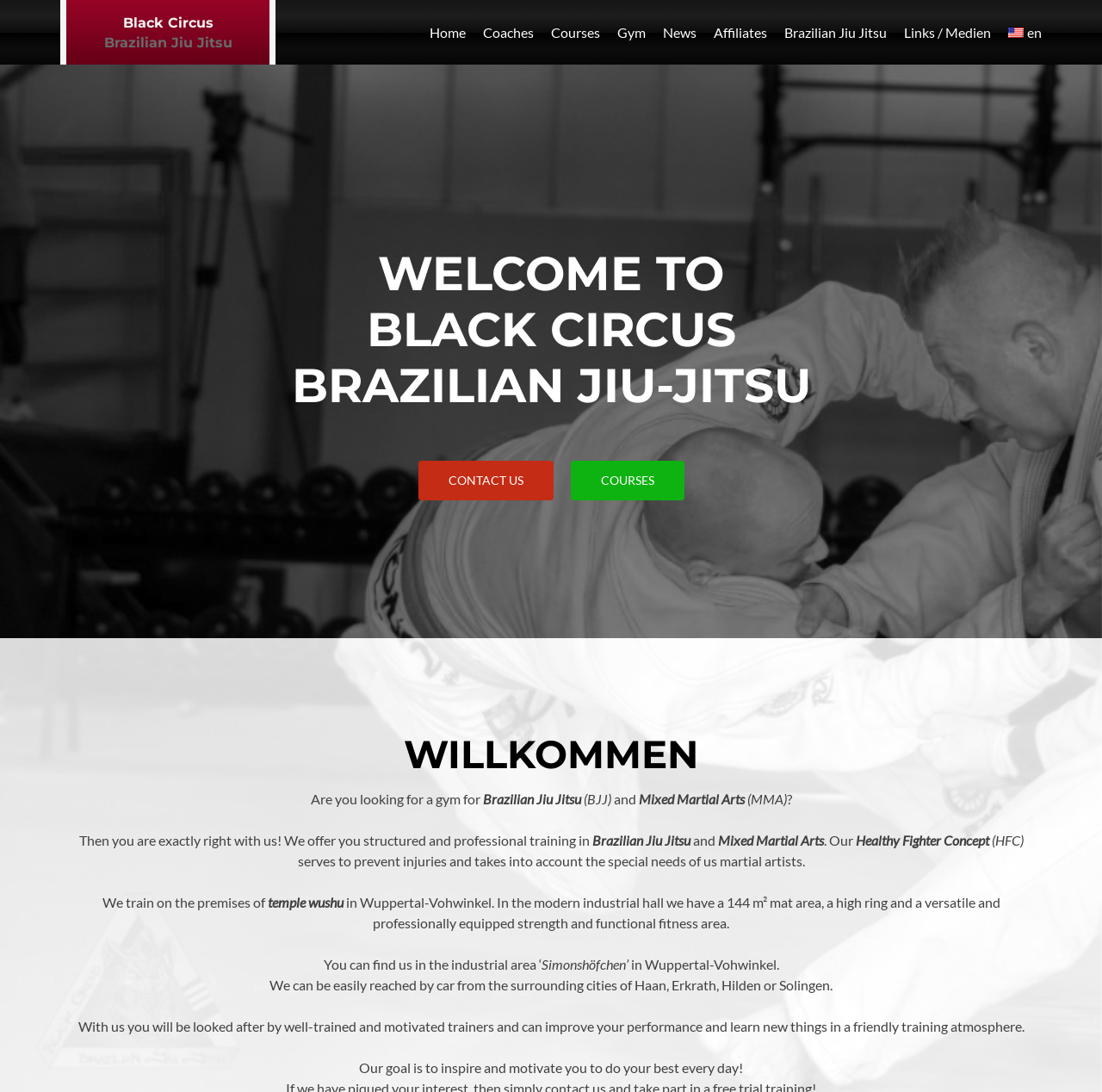Locate the bounding box coordinates of the clickable element to fulfill the following instruction: "Click on the 'Coaches' link". Provide the coordinates as four float numbers between 0 and 1 in the format [left, top, right, bottom].

[0.438, 0.016, 0.484, 0.043]